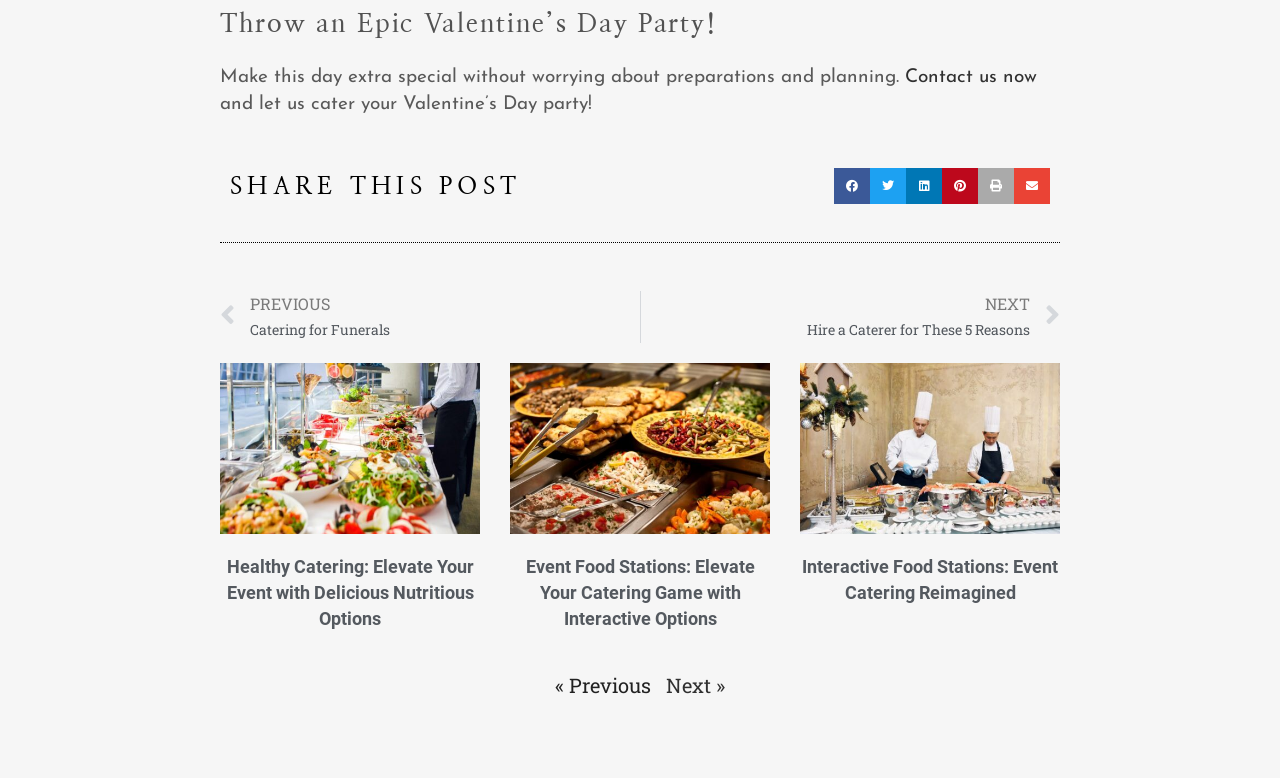What is the purpose of the 'Contact us now' link?
Examine the image and give a concise answer in one word or a short phrase.

To plan a party